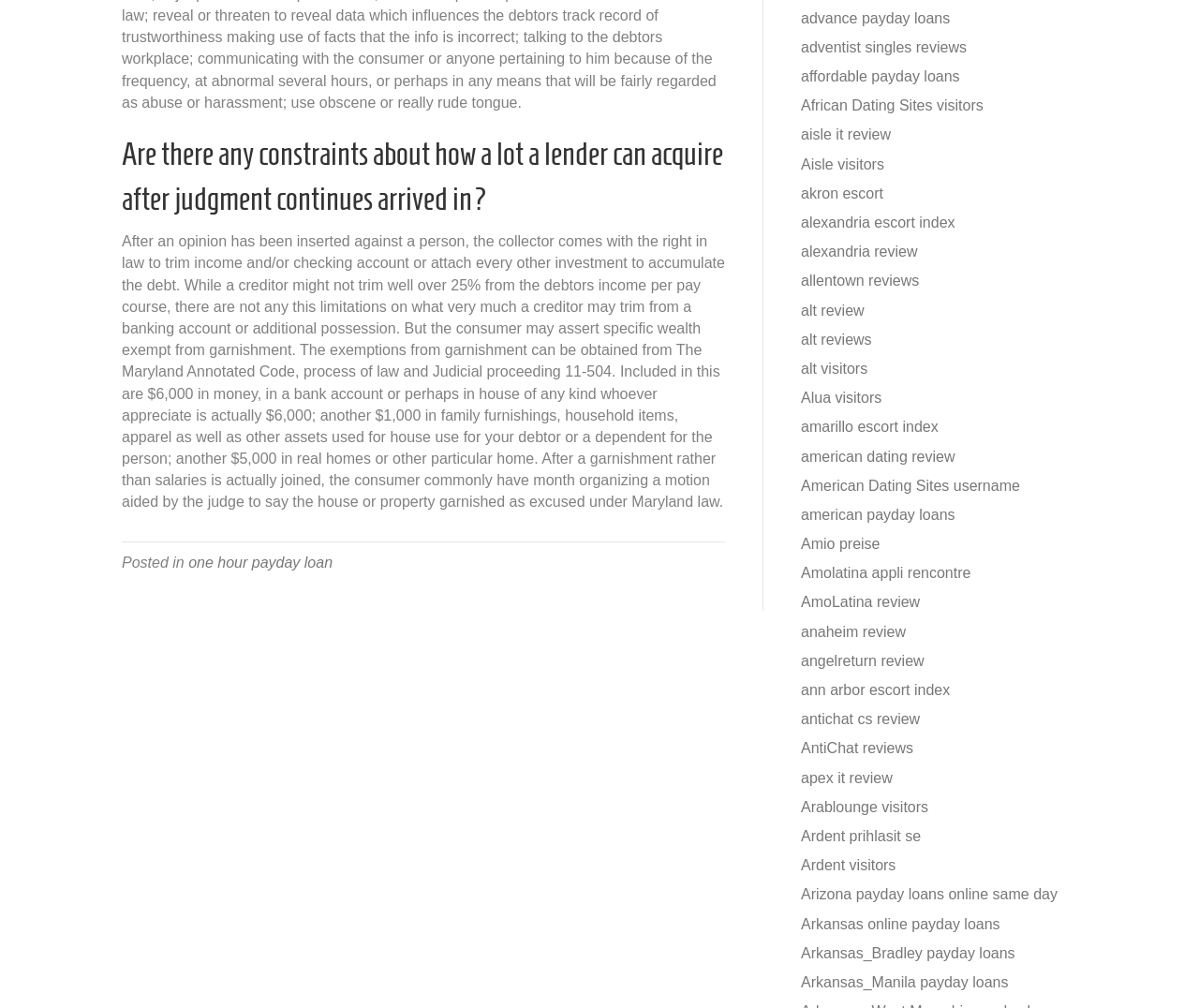Locate the bounding box coordinates of the element I should click to achieve the following instruction: "Click on the link 'one hour payday loan'".

[0.157, 0.55, 0.277, 0.566]